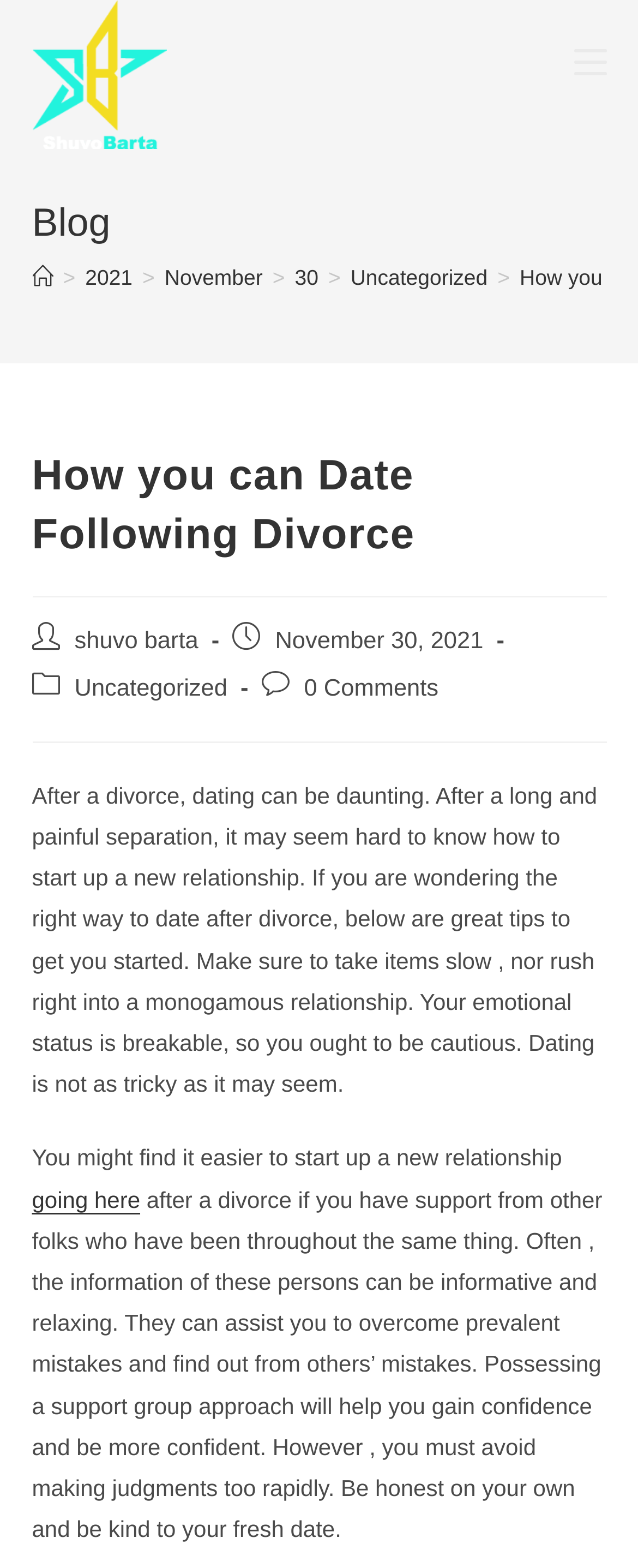Please indicate the bounding box coordinates of the element's region to be clicked to achieve the instruction: "learn about the order process". Provide the coordinates as four float numbers between 0 and 1, i.e., [left, top, right, bottom].

None